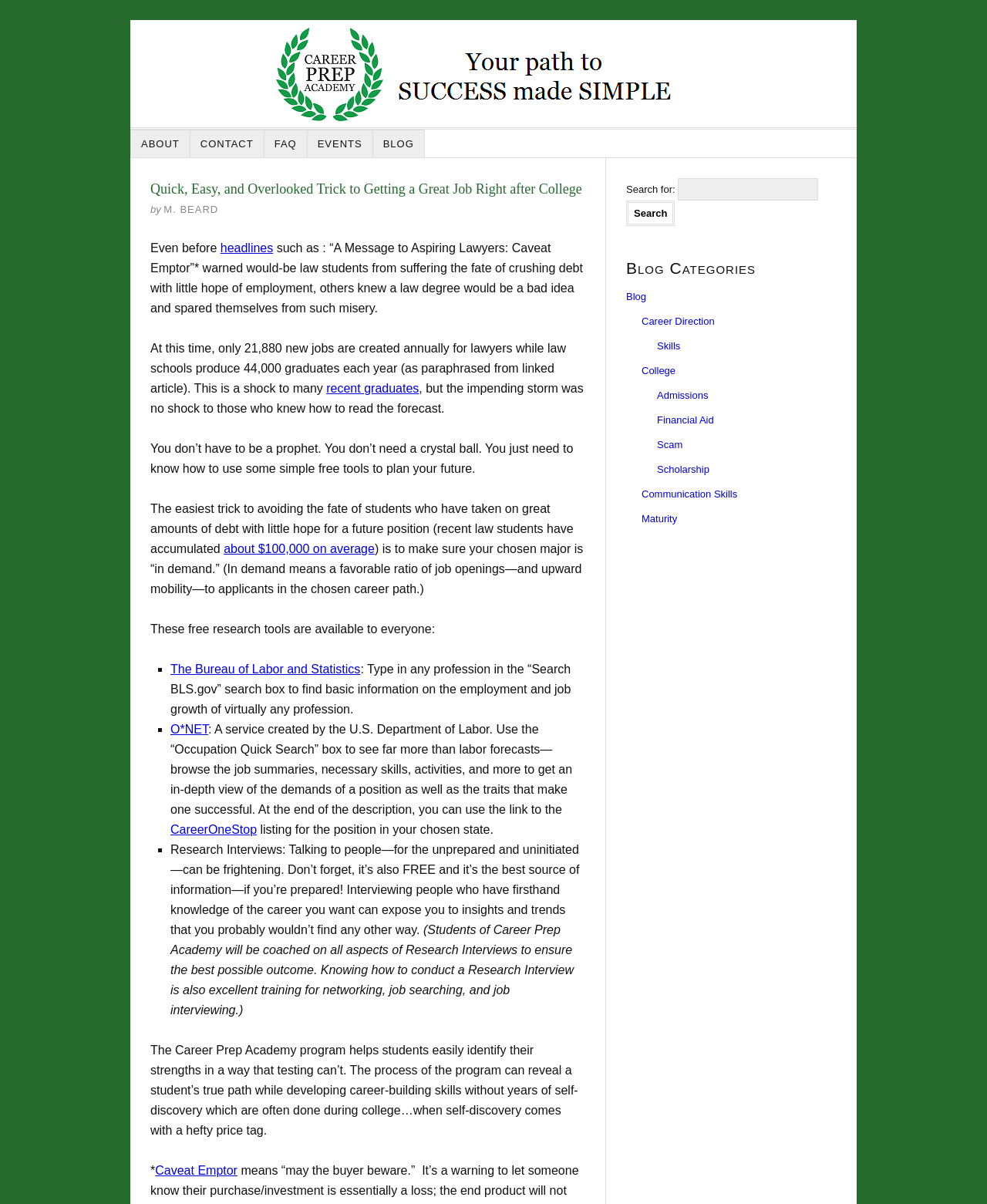Determine the bounding box coordinates for the HTML element described here: "CareerOneStop".

[0.173, 0.684, 0.26, 0.694]